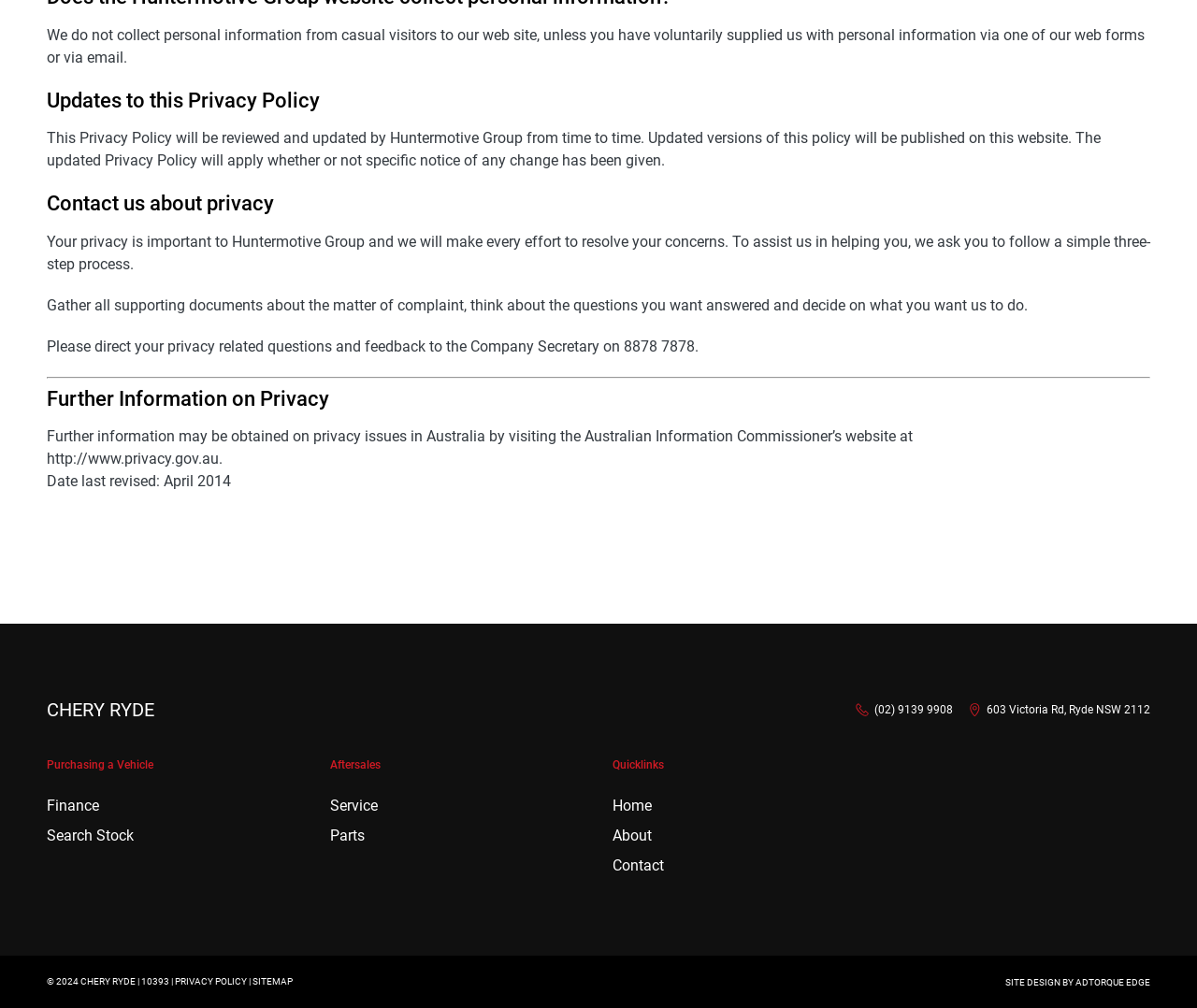Please identify the bounding box coordinates of the element on the webpage that should be clicked to follow this instruction: "Visit the Australian Information Commissioner’s website". The bounding box coordinates should be given as four float numbers between 0 and 1, formatted as [left, top, right, bottom].

[0.039, 0.446, 0.186, 0.464]